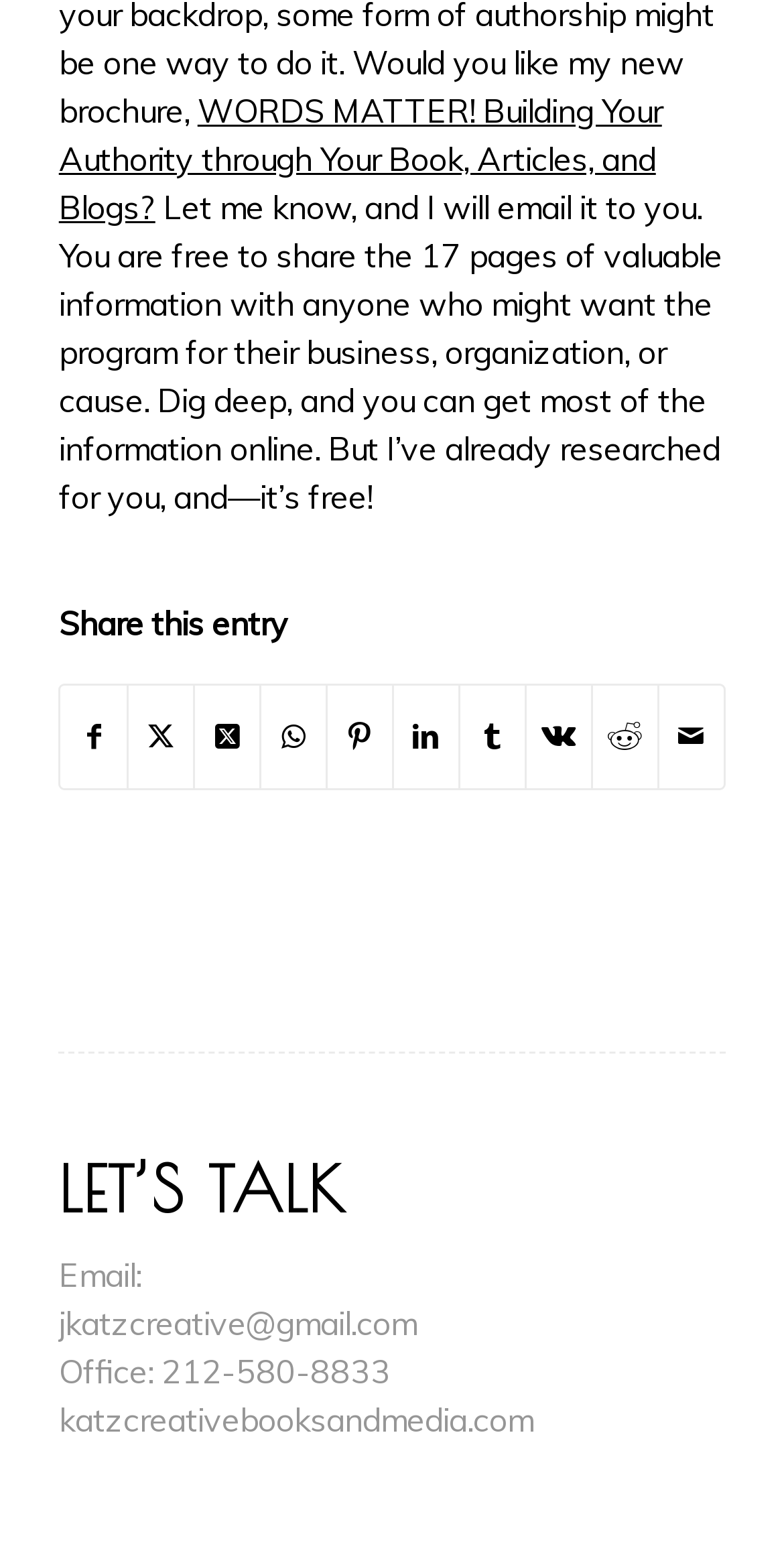How many social media platforms can you share this entry on?
Analyze the screenshot and provide a detailed answer to the question.

The webpage has a section 'Share this entry' with links to share on Facebook, Twitter, WhatsApp, Pinterest, LinkedIn, Tumblr, Vk, Reddit, and Mail, which means you can share this entry on 9 social media platforms.